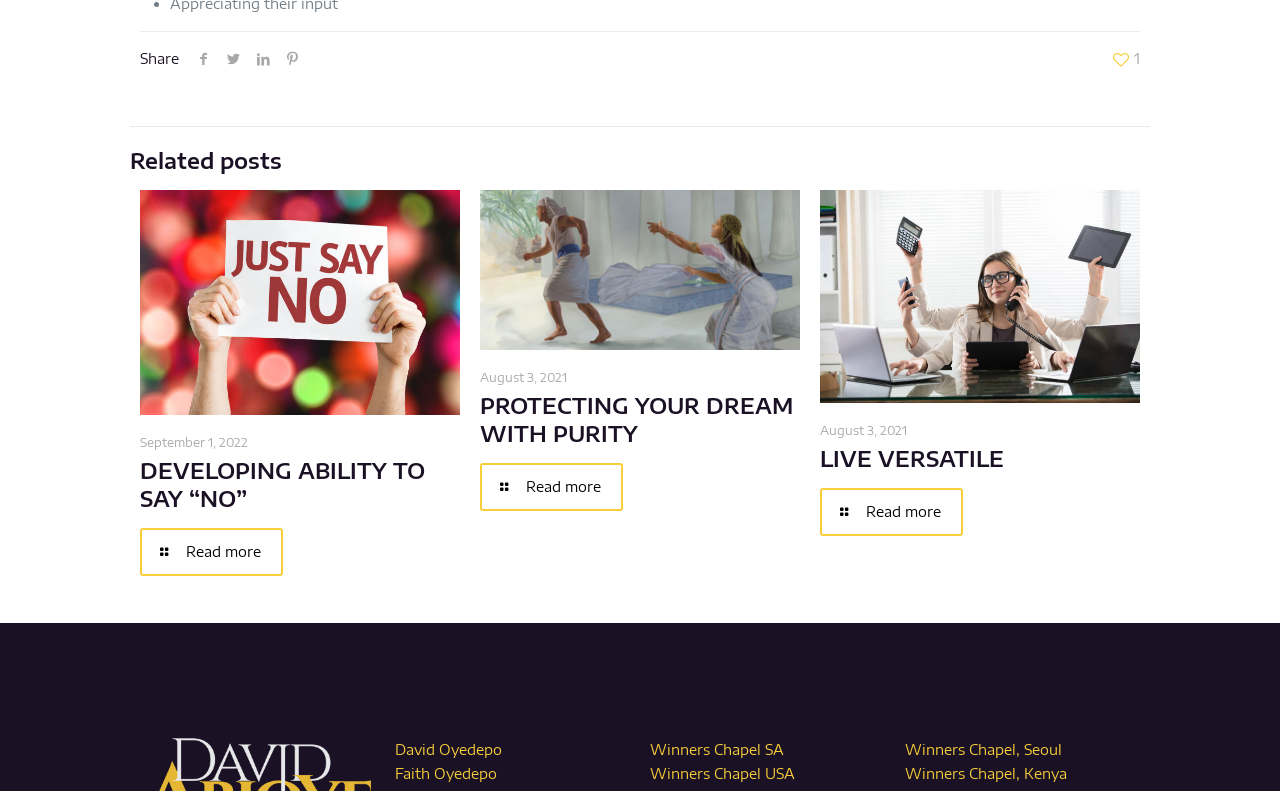How many social media links are there at the top?
From the screenshot, provide a brief answer in one word or phrase.

4